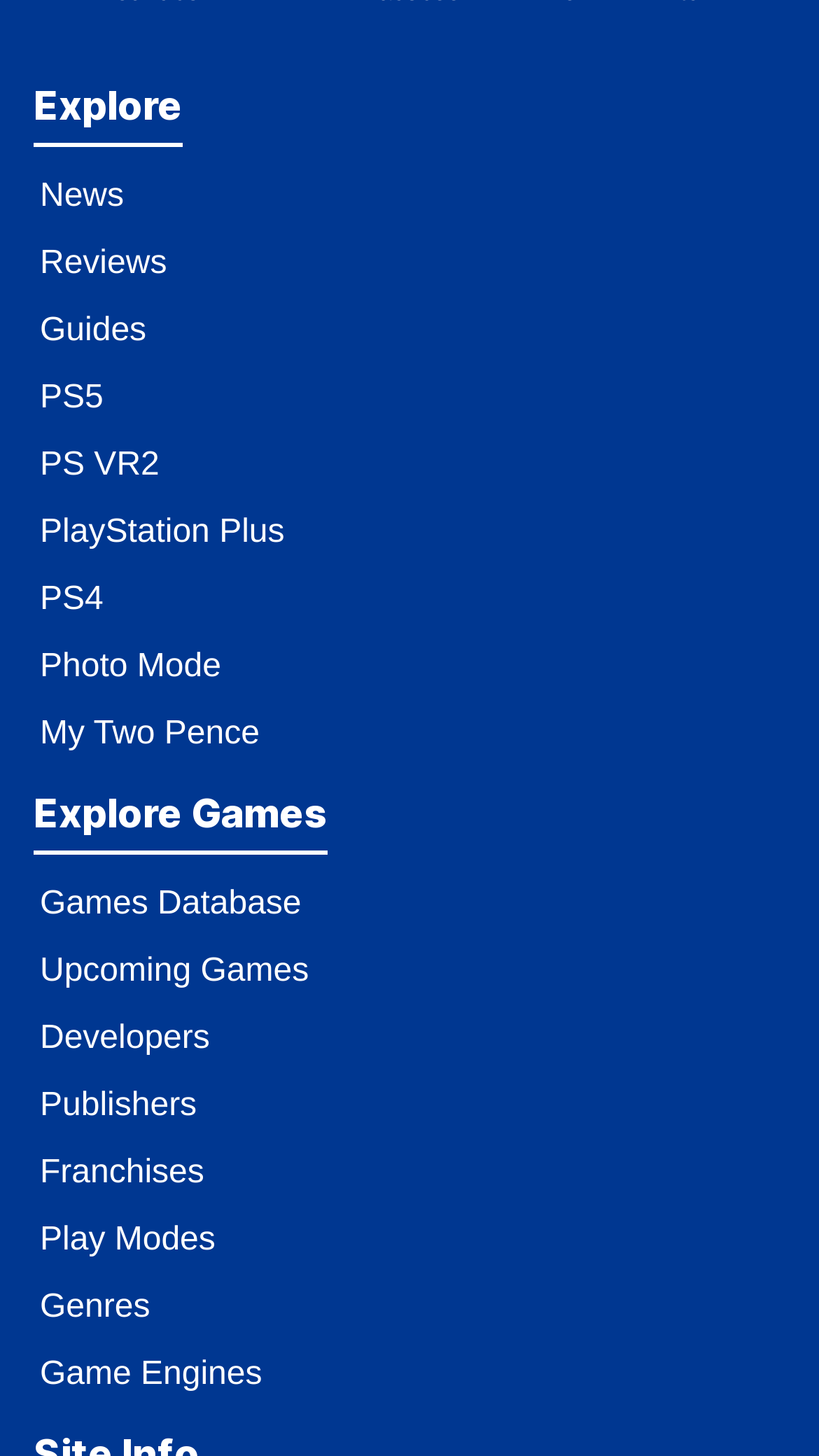Can you find the bounding box coordinates for the UI element given this description: "简体中文"? Provide the coordinates as four float numbers between 0 and 1: [left, top, right, bottom].

None